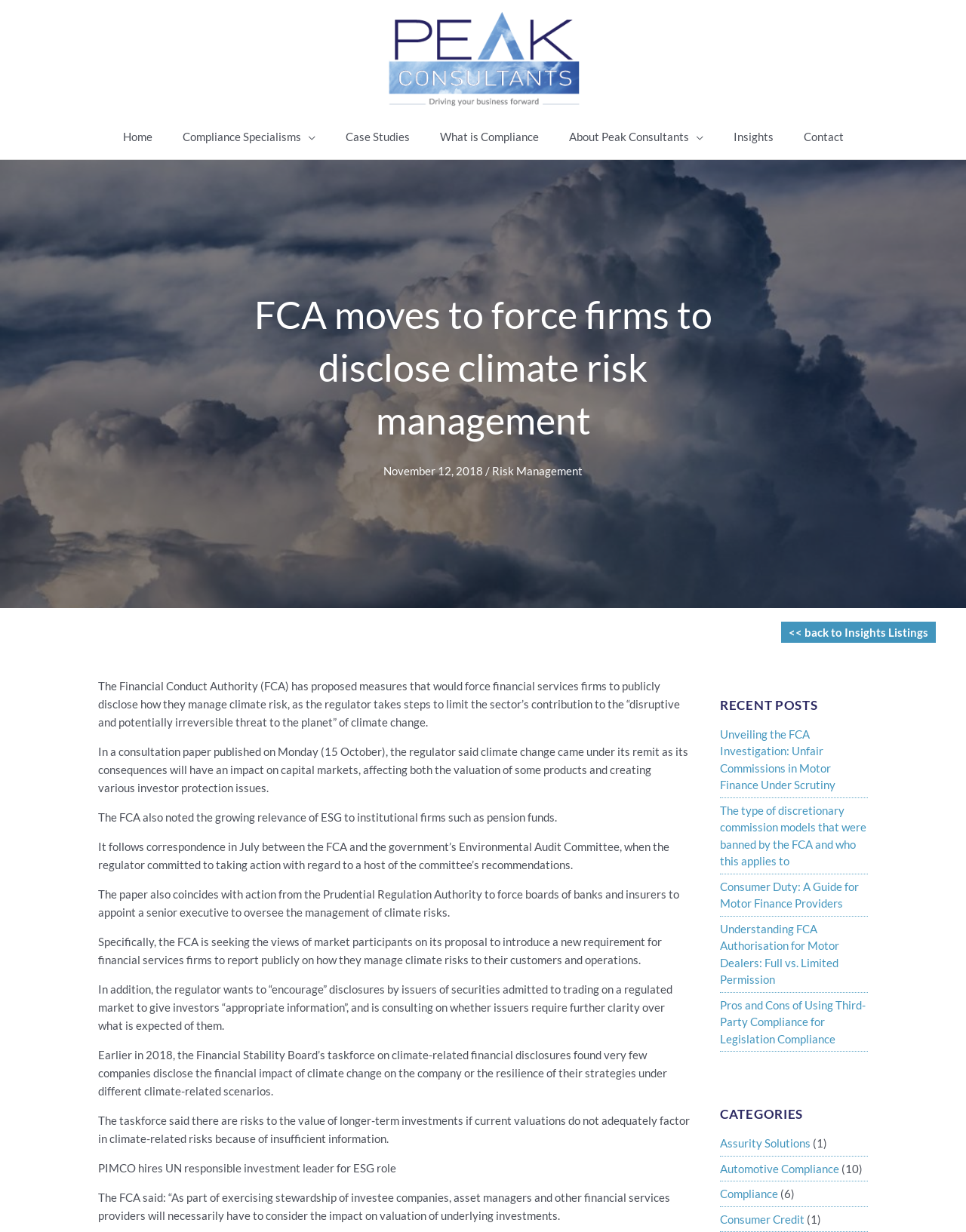What is the topic of the article?
Based on the image, answer the question in a detailed manner.

I found the topic of the article by reading the heading 'FCA moves to force firms to disclose climate risk management' and understanding that the article is about the Financial Conduct Authority's proposal to force financial services firms to disclose how they manage climate risk.